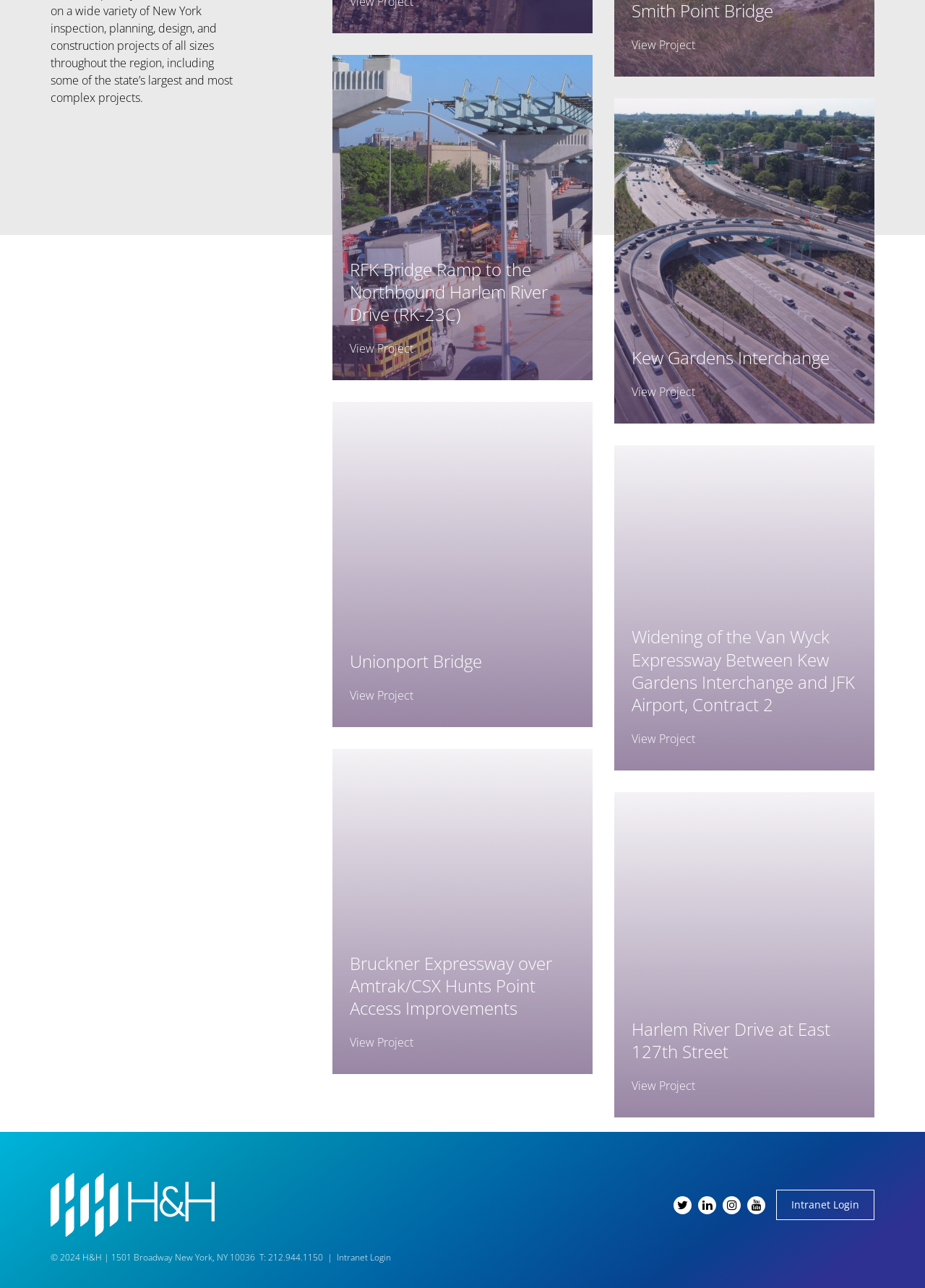Determine the bounding box coordinates of the UI element described by: "alt="H&H"".

[0.055, 0.911, 0.232, 0.96]